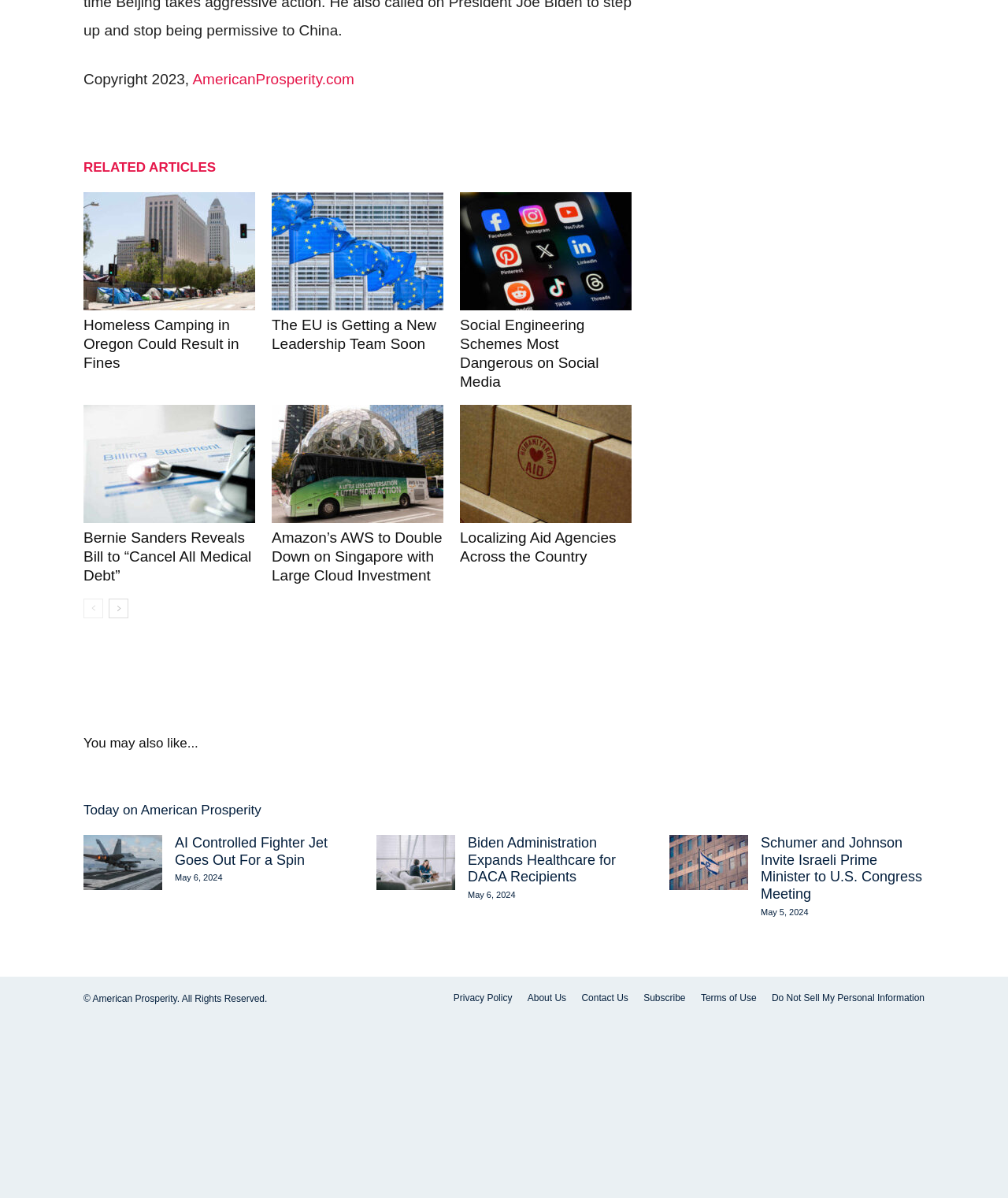Please identify the bounding box coordinates of the element's region that I should click in order to complete the following instruction: "Go to 'AmericanProsperity.com'". The bounding box coordinates consist of four float numbers between 0 and 1, i.e., [left, top, right, bottom].

[0.191, 0.059, 0.352, 0.073]